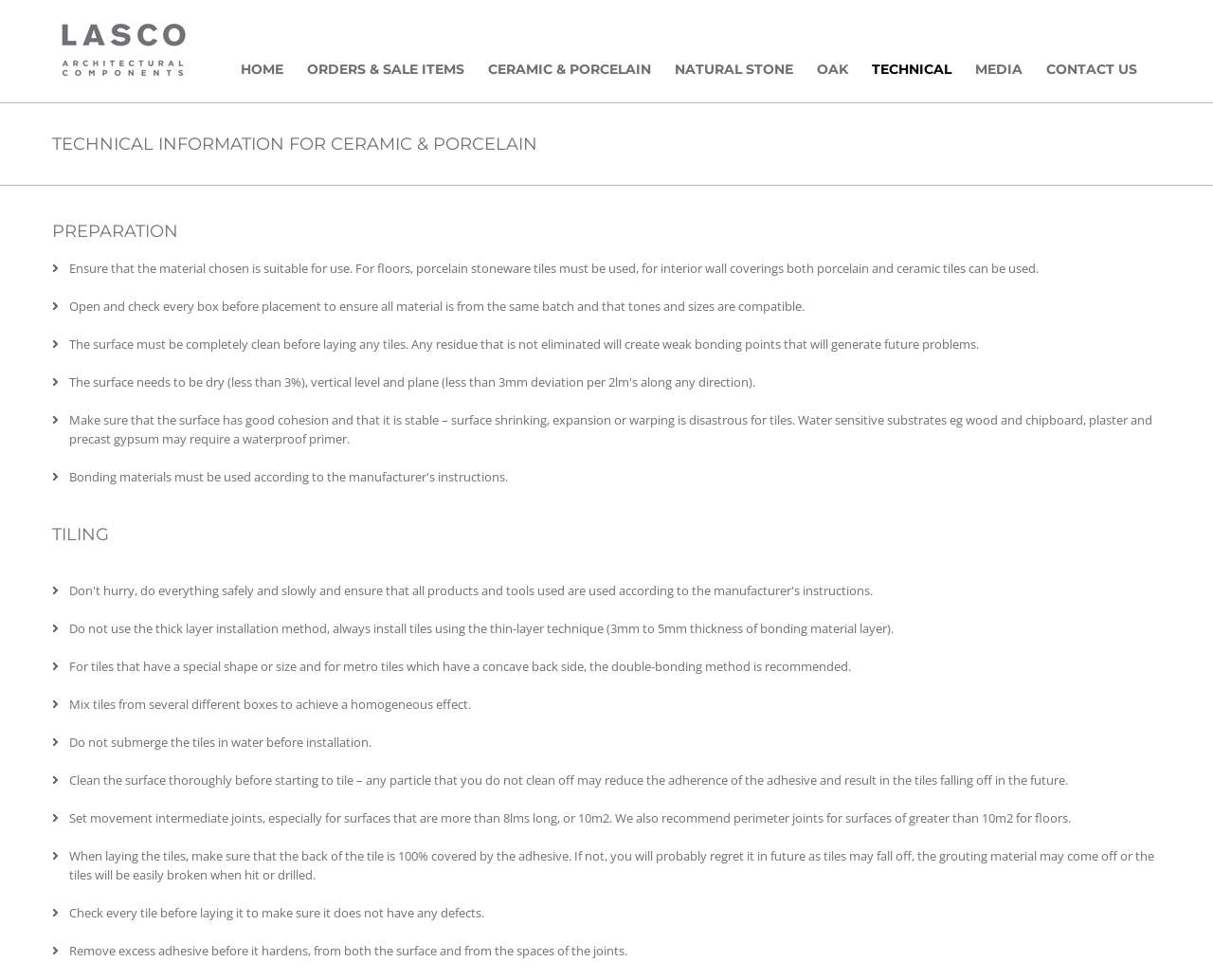Locate the bounding box coordinates of the clickable area needed to fulfill the instruction: "Click on HOME".

[0.198, 0.0, 0.234, 0.104]